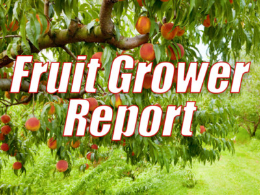What is the main subject of the image?
Kindly offer a comprehensive and detailed response to the question.

The image features a vibrant scene showcasing peach trees laden with ripe peaches, which suggests that the main subject of the image is peach trees.